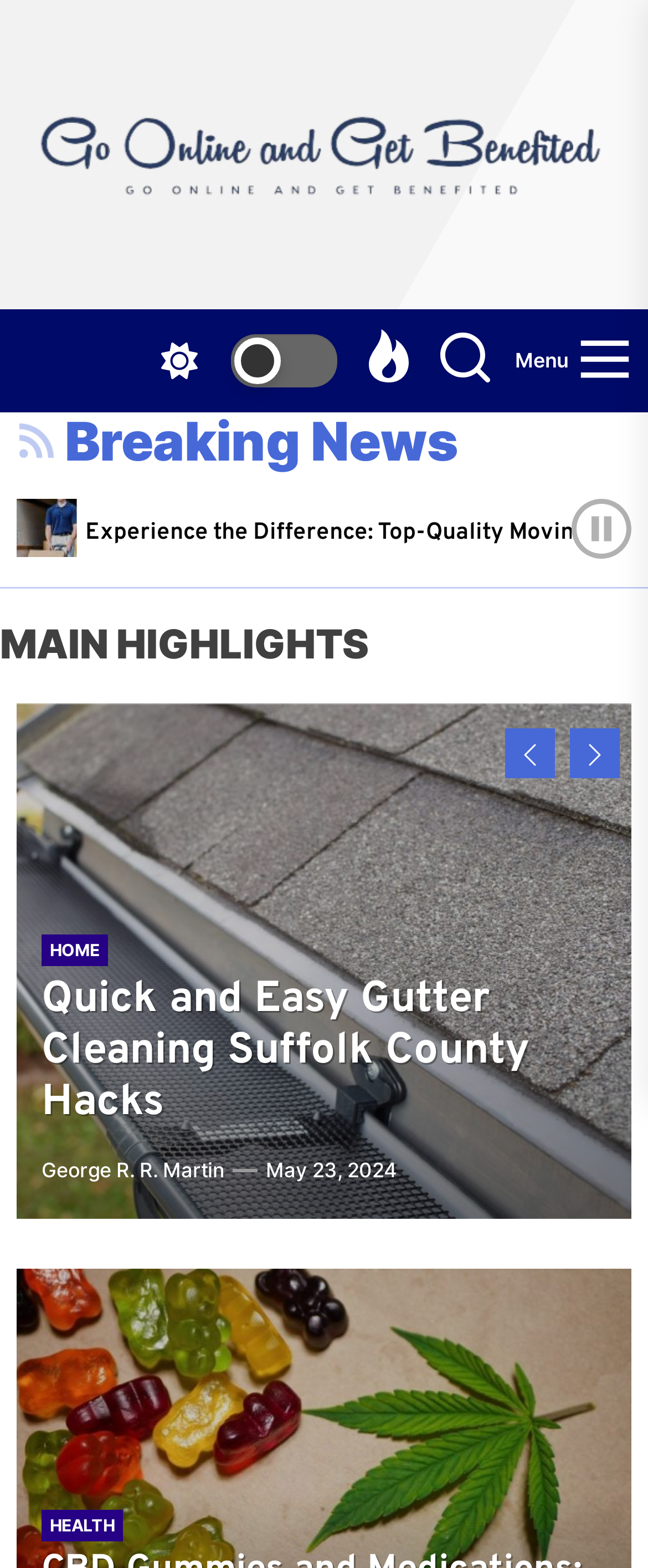Answer the following in one word or a short phrase: 
What is the category of the article 'Canvas Prints Canada: An Easy How-To Guide for Home Decoration'?

HOME